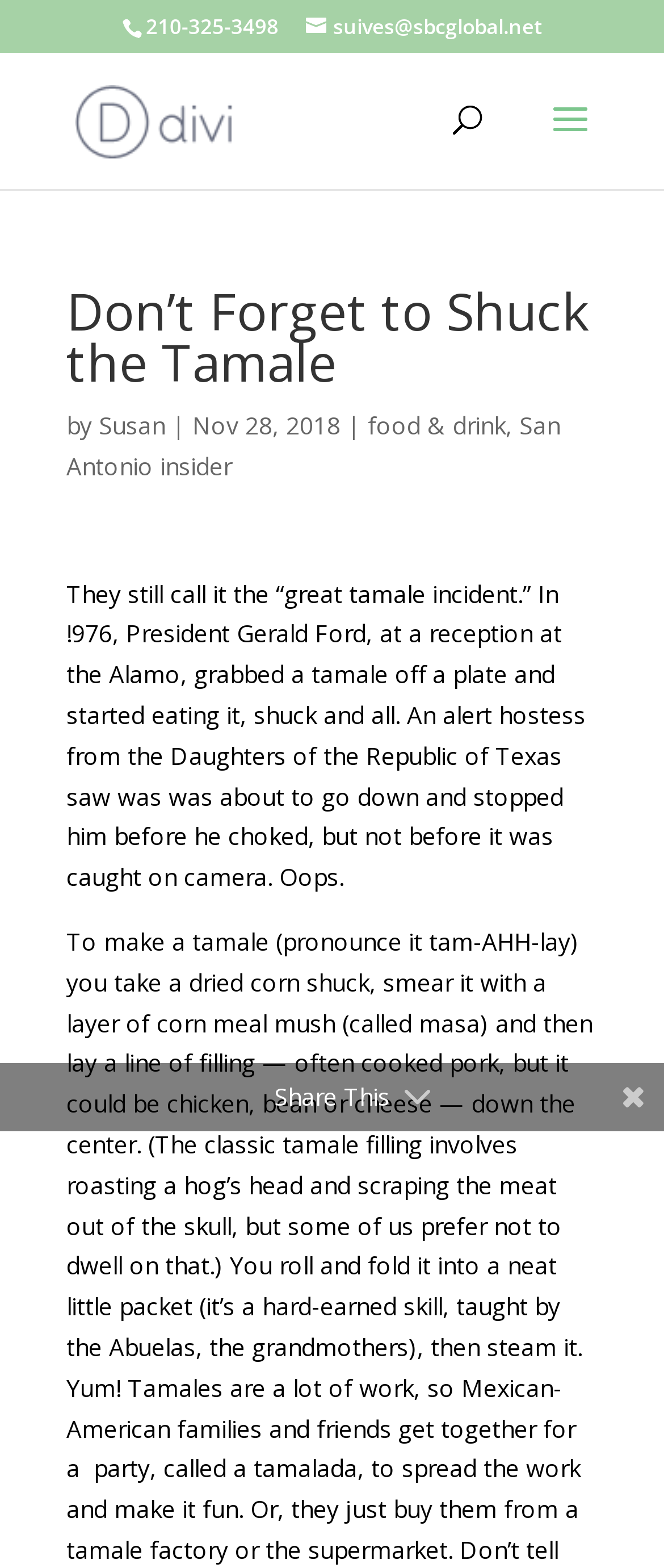Locate the UI element described as follows: "name="s" placeholder="Search …" title="Search for:"". Return the bounding box coordinates as four float numbers between 0 and 1 in the order [left, top, right, bottom].

[0.463, 0.033, 0.823, 0.035]